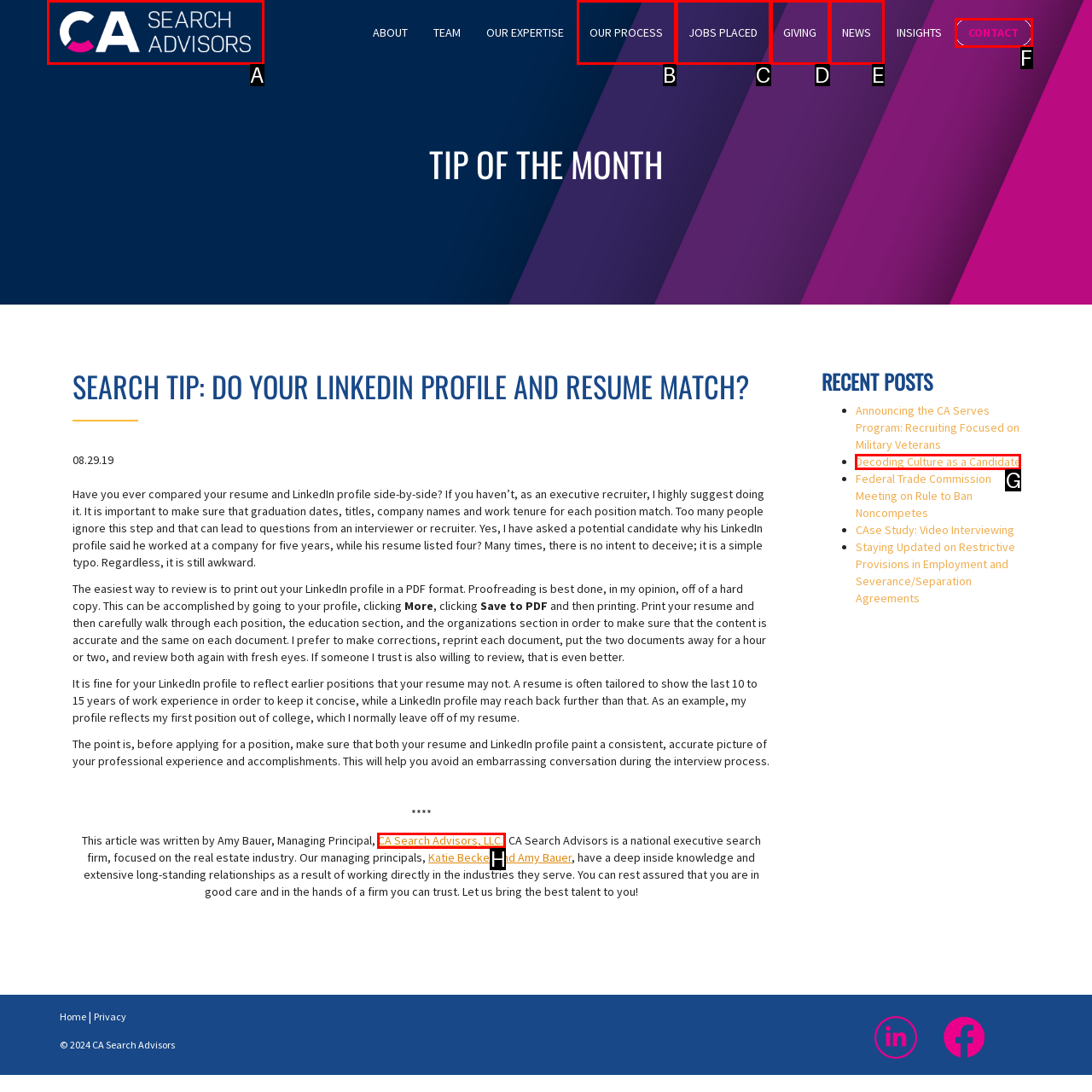Which HTML element among the options matches this description: CA Search Advisors, LLC.? Answer with the letter representing your choice.

H